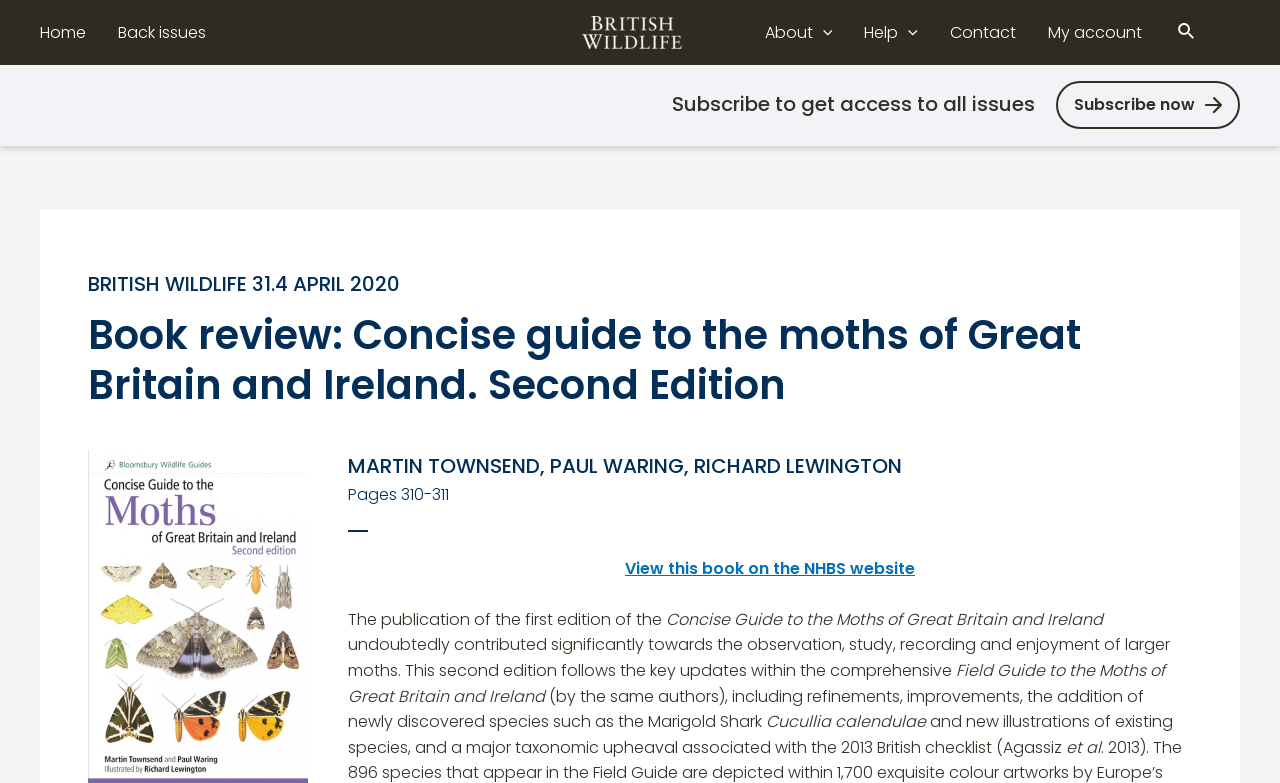Please answer the following question as detailed as possible based on the image: 
What is the name of the website where the book can be viewed?

I determined the answer by looking at the link 'View this book on the NHBS website' which suggests that the book can be viewed on the NHBS website.